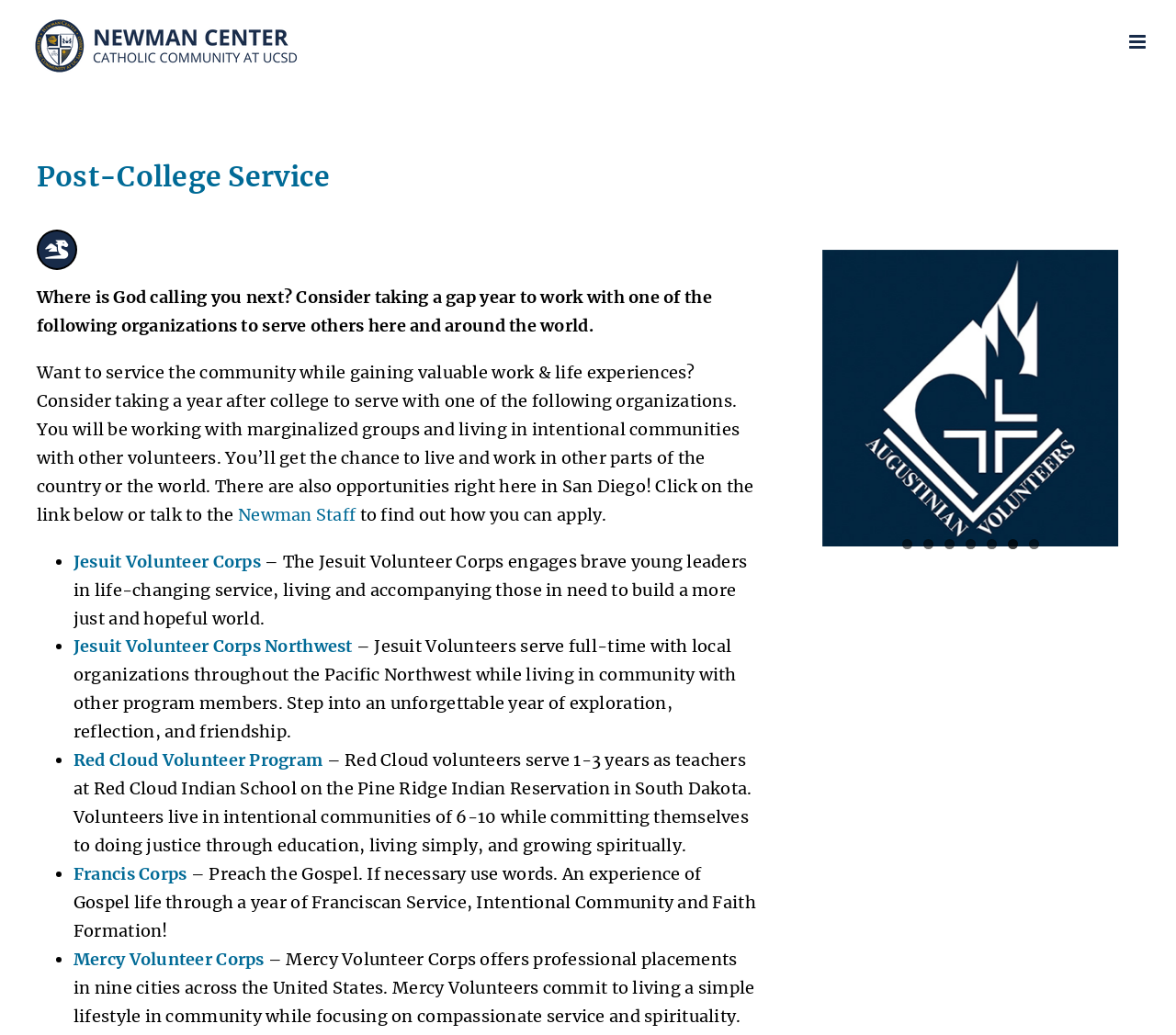Please mark the bounding box coordinates of the area that should be clicked to carry out the instruction: "Click the 'Francis Corps' link".

[0.062, 0.834, 0.159, 0.855]